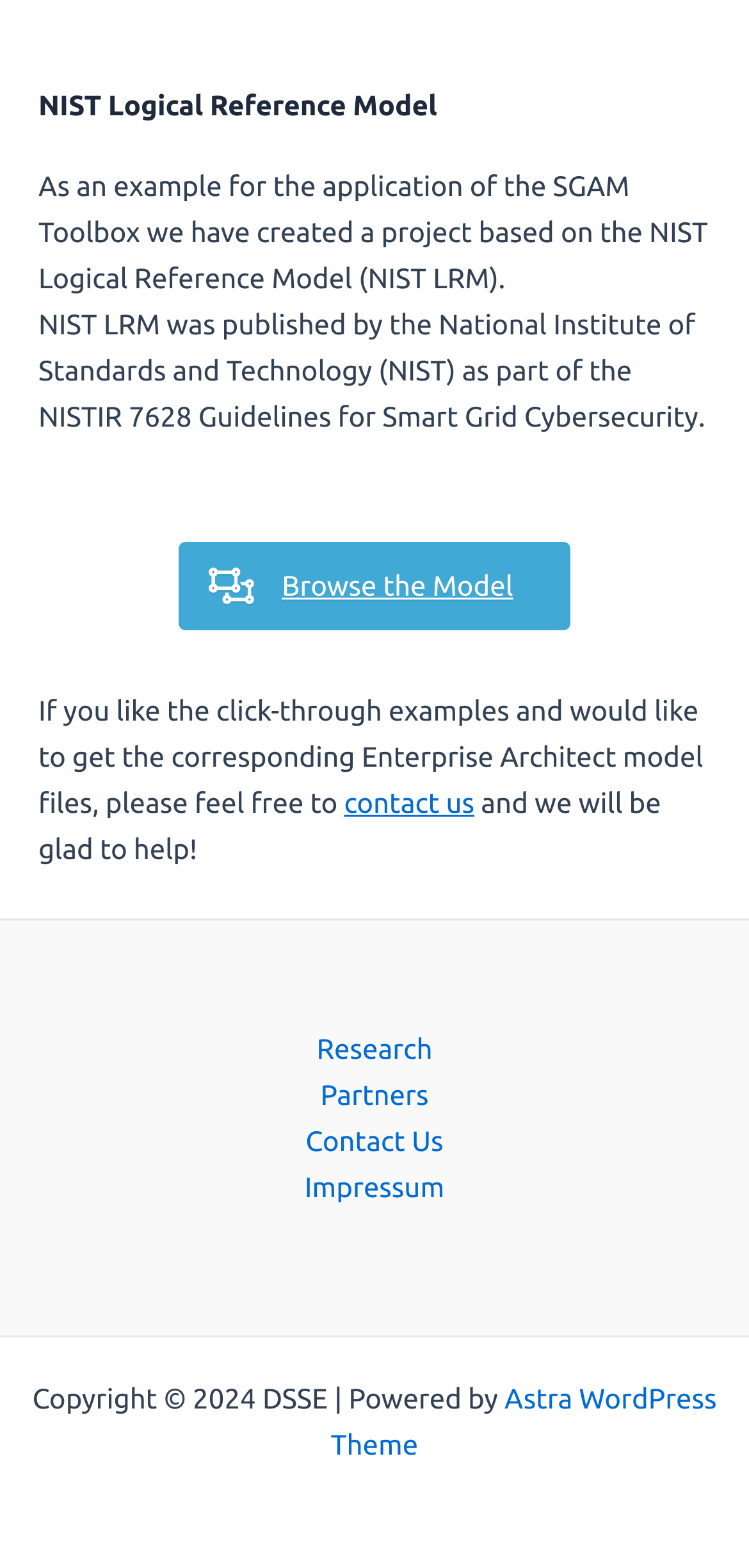How many links are there in the footer?
Based on the screenshot, respond with a single word or phrase.

4